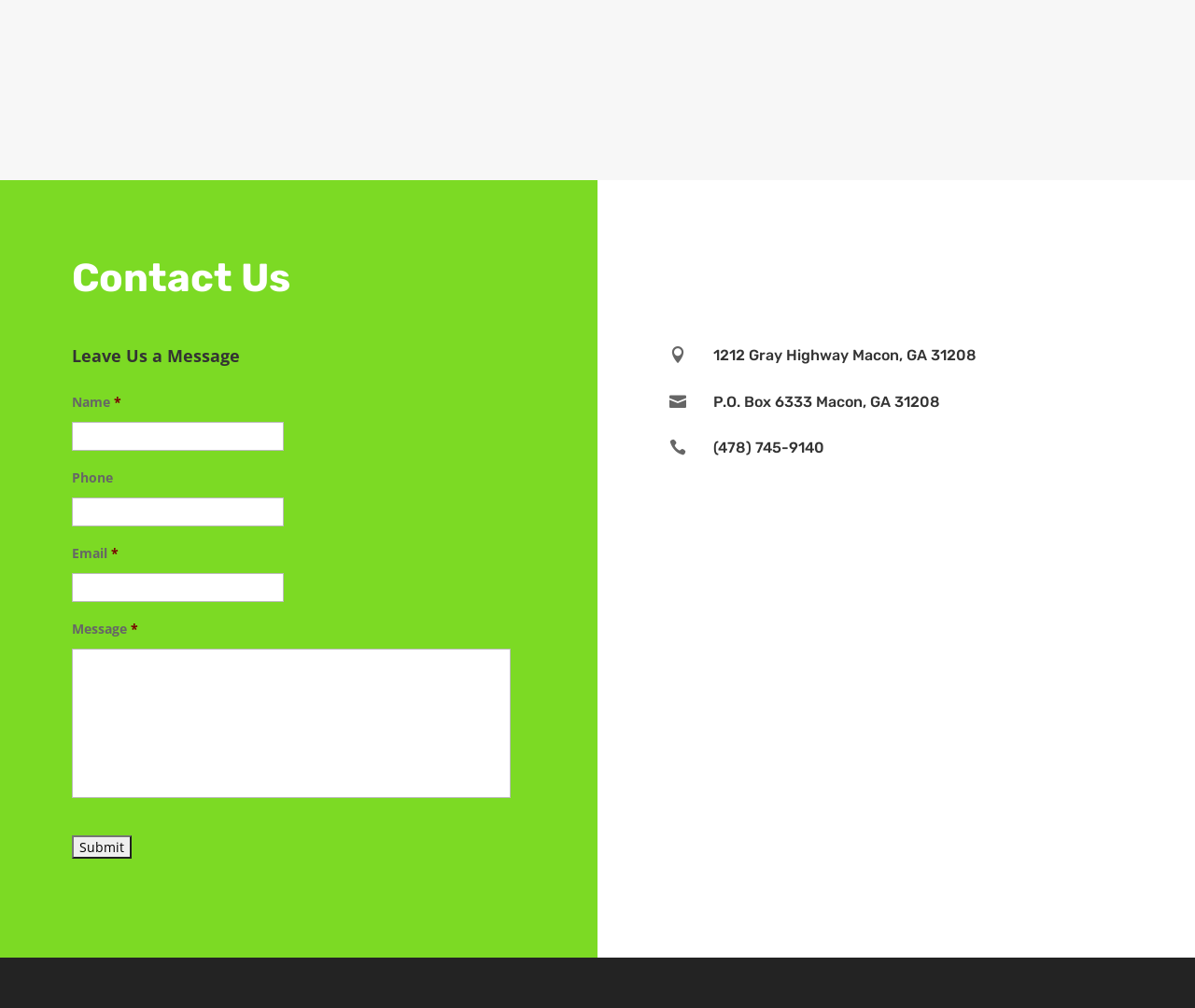Is the phone number field required in the form?
Please give a detailed and thorough answer to the question, covering all relevant points.

The phone number field in the form does not have an asterisk symbol, which is used to indicate required fields, unlike the name and email fields.